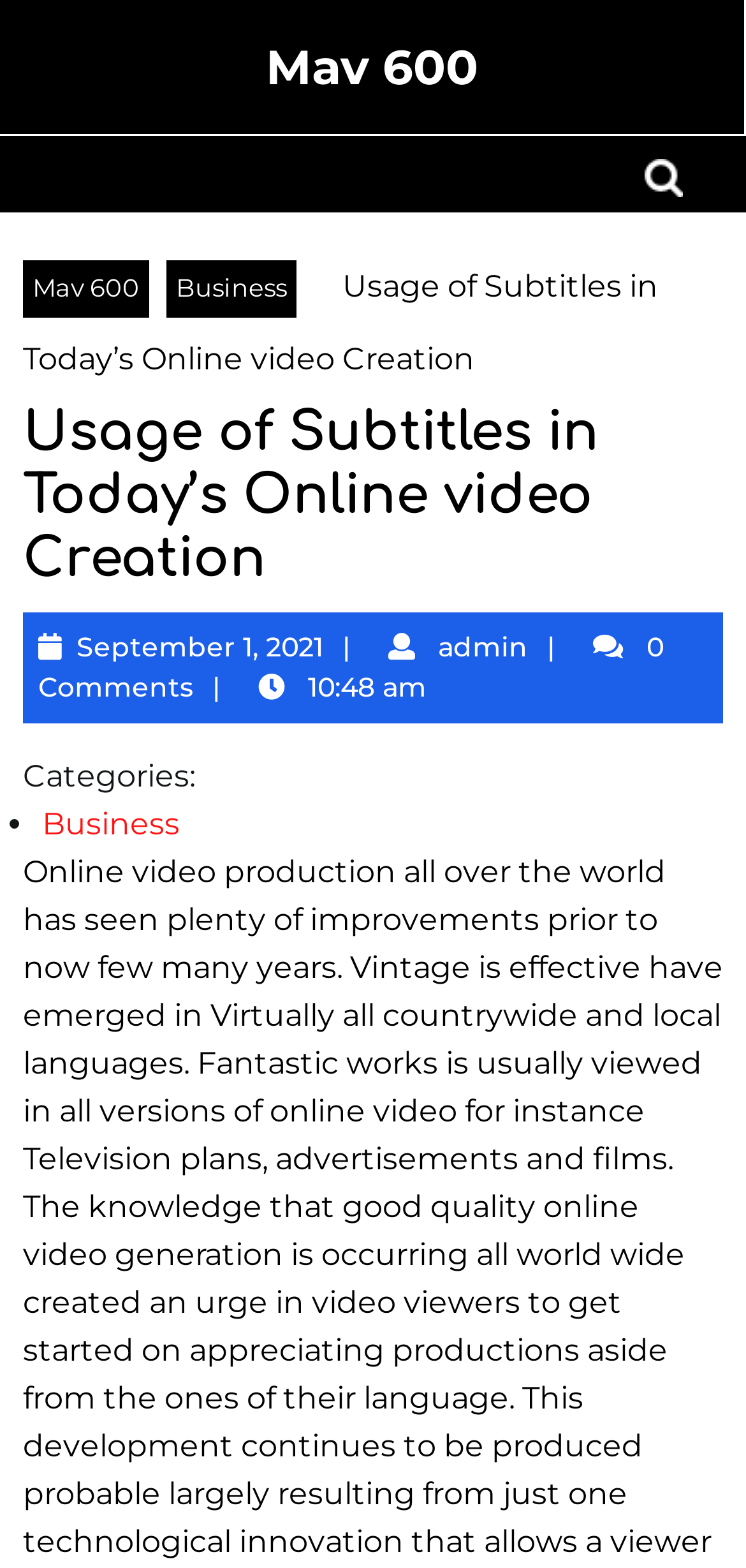How many comments are there on the article?
Refer to the image and respond with a one-word or short-phrase answer.

0